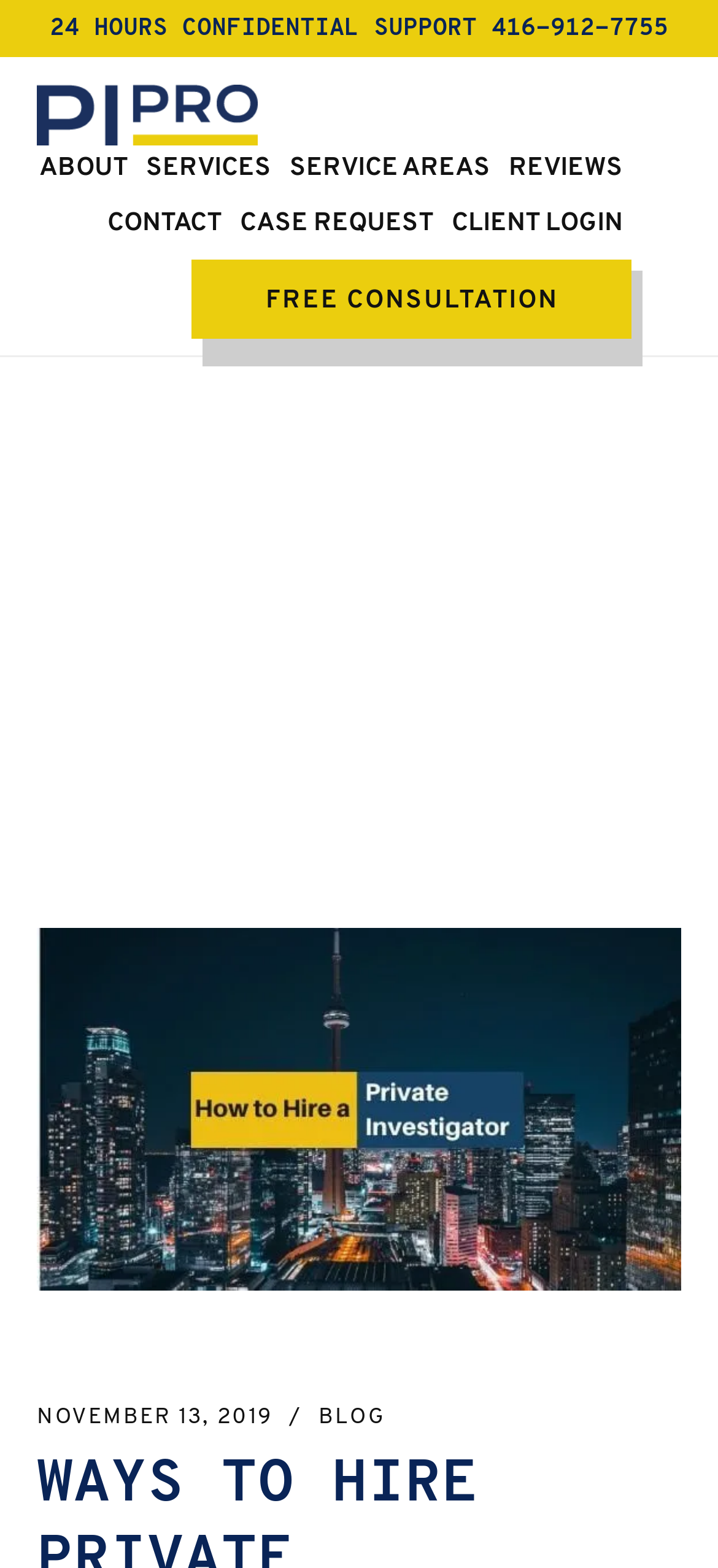Pinpoint the bounding box coordinates of the clickable element needed to complete the instruction: "Explore the blog". The coordinates should be provided as four float numbers between 0 and 1: [left, top, right, bottom].

[0.444, 0.897, 0.536, 0.911]